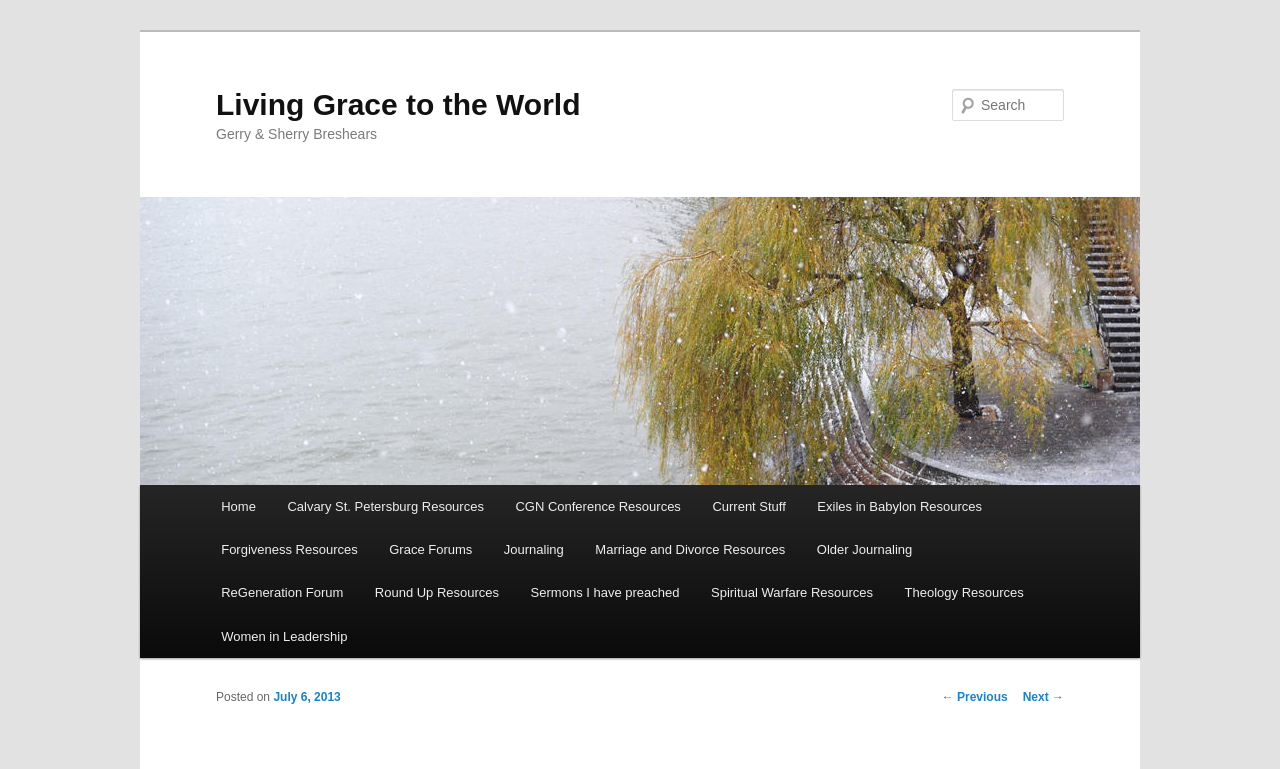Pinpoint the bounding box coordinates of the clickable element to carry out the following instruction: "open the search bar."

None